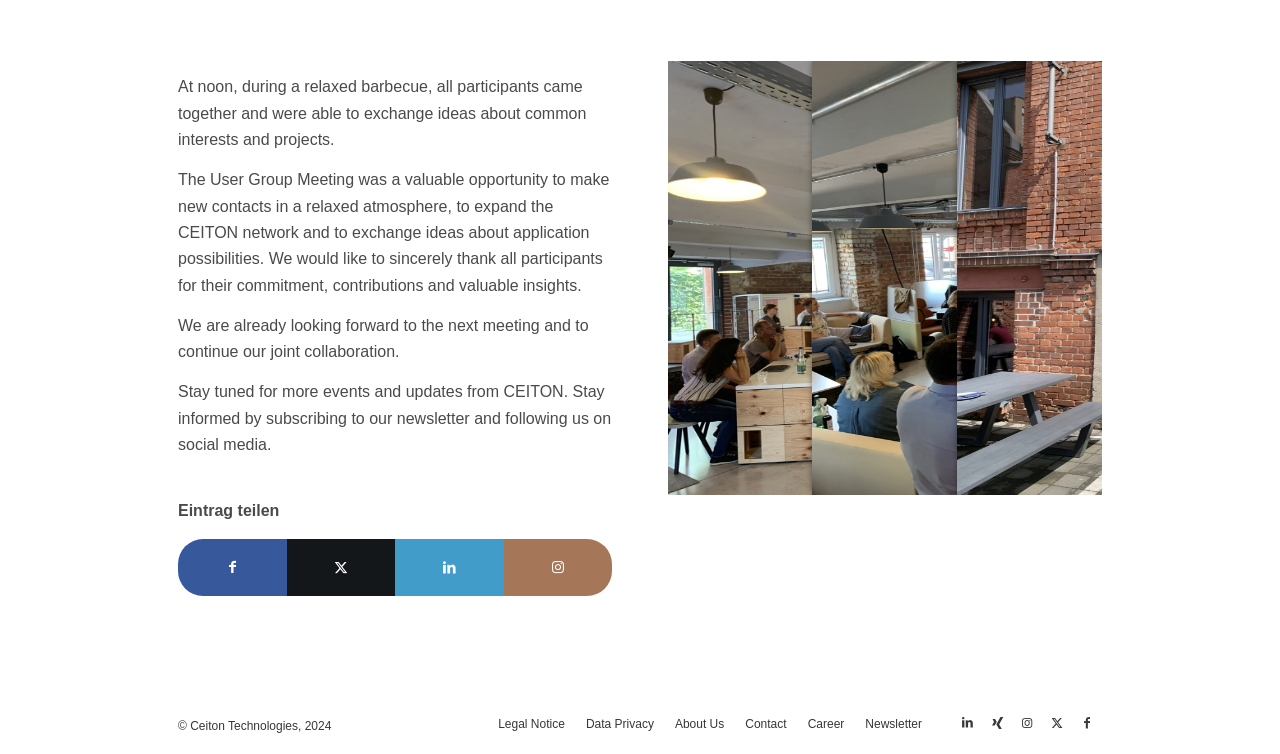Identify the bounding box coordinates for the region to click in order to carry out this instruction: "Visit the LinkedIn page". Provide the coordinates using four float numbers between 0 and 1, formatted as [left, top, right, bottom].

[0.744, 0.939, 0.767, 0.979]